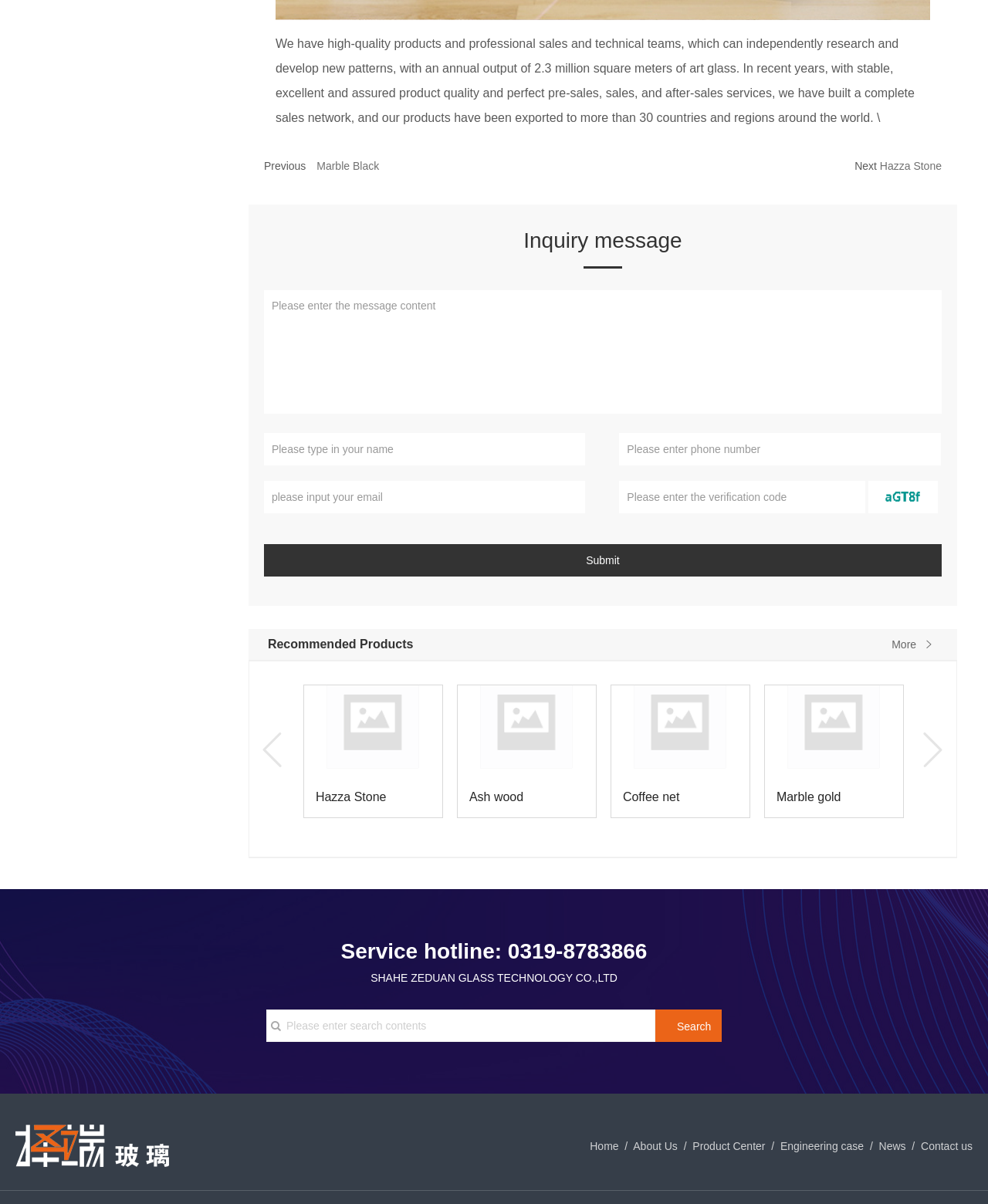Specify the bounding box coordinates of the element's area that should be clicked to execute the given instruction: "Search for products using the search box". The coordinates should be four float numbers between 0 and 1, i.e., [left, top, right, bottom].

[0.27, 0.838, 0.663, 0.865]